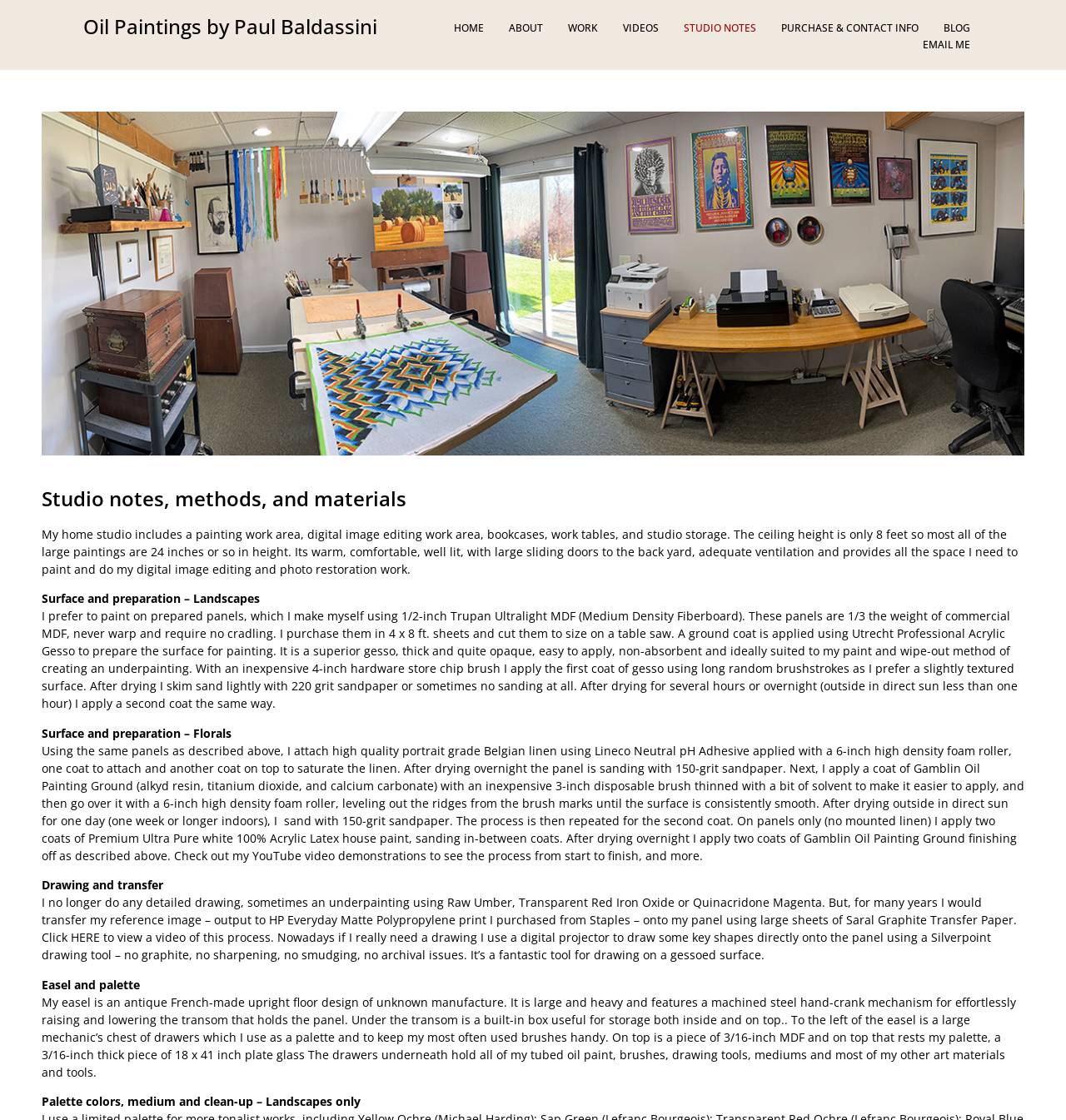Determine the bounding box coordinates of the clickable area required to perform the following instruction: "Click on 'STUDIO NOTES'". The coordinates should be represented as four float numbers between 0 and 1: [left, top, right, bottom].

[0.63, 0.018, 0.721, 0.033]